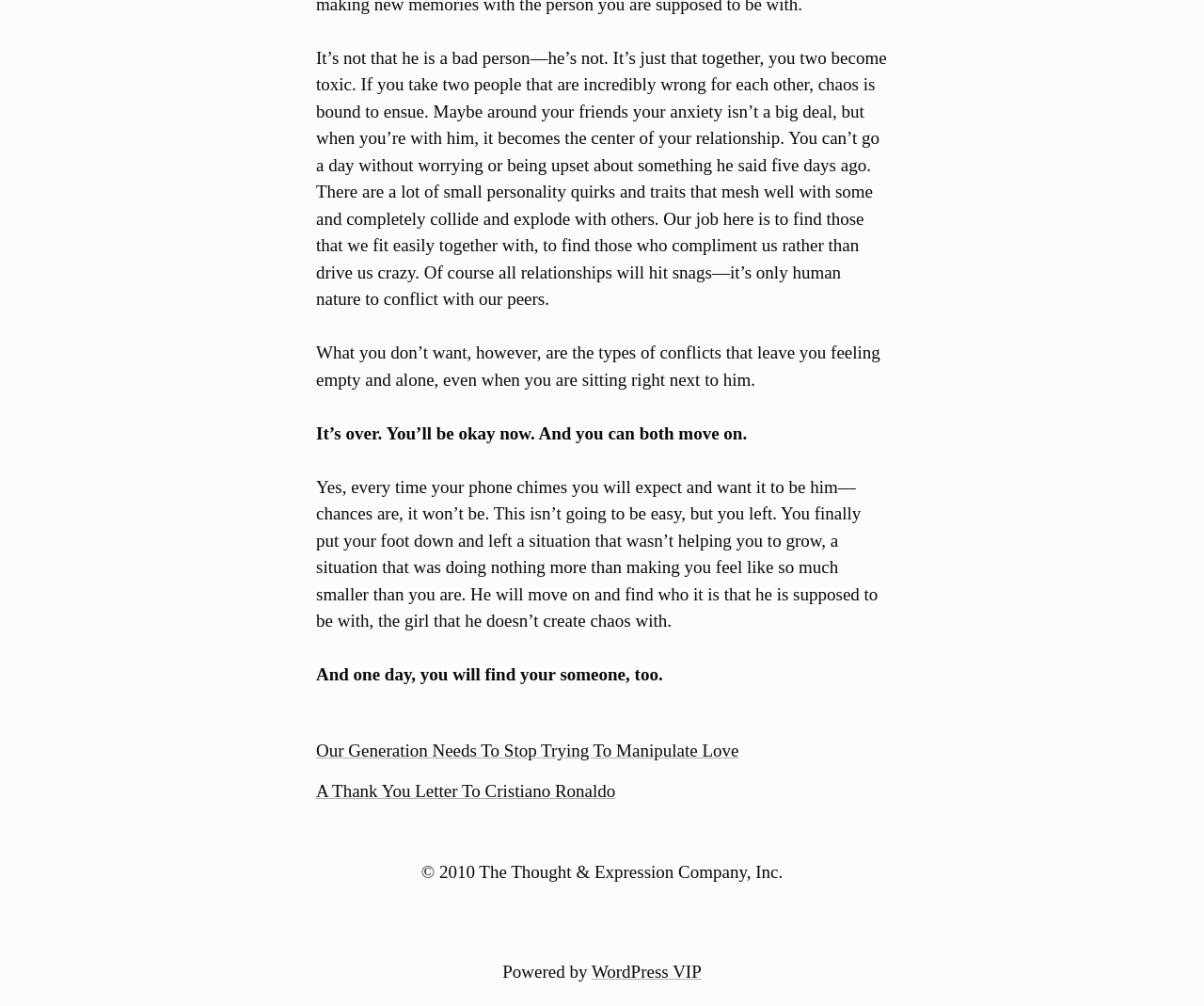What platform is the website powered by?
Identify the answer in the screenshot and reply with a single word or phrase.

WordPress VIP